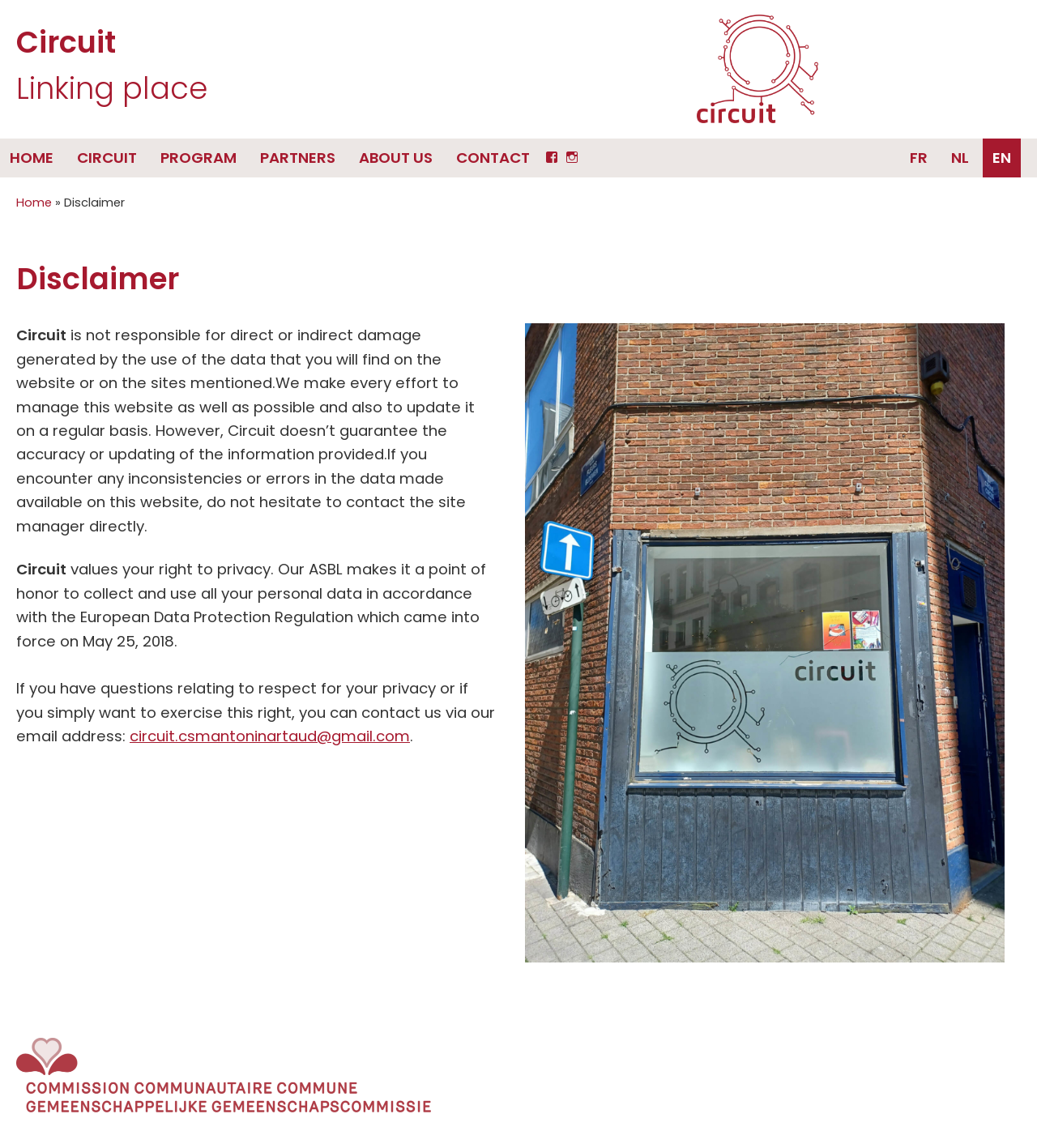Specify the bounding box coordinates of the area that needs to be clicked to achieve the following instruction: "Click on the Circuit Linking place link".

[0.0, 0.0, 0.658, 0.12]